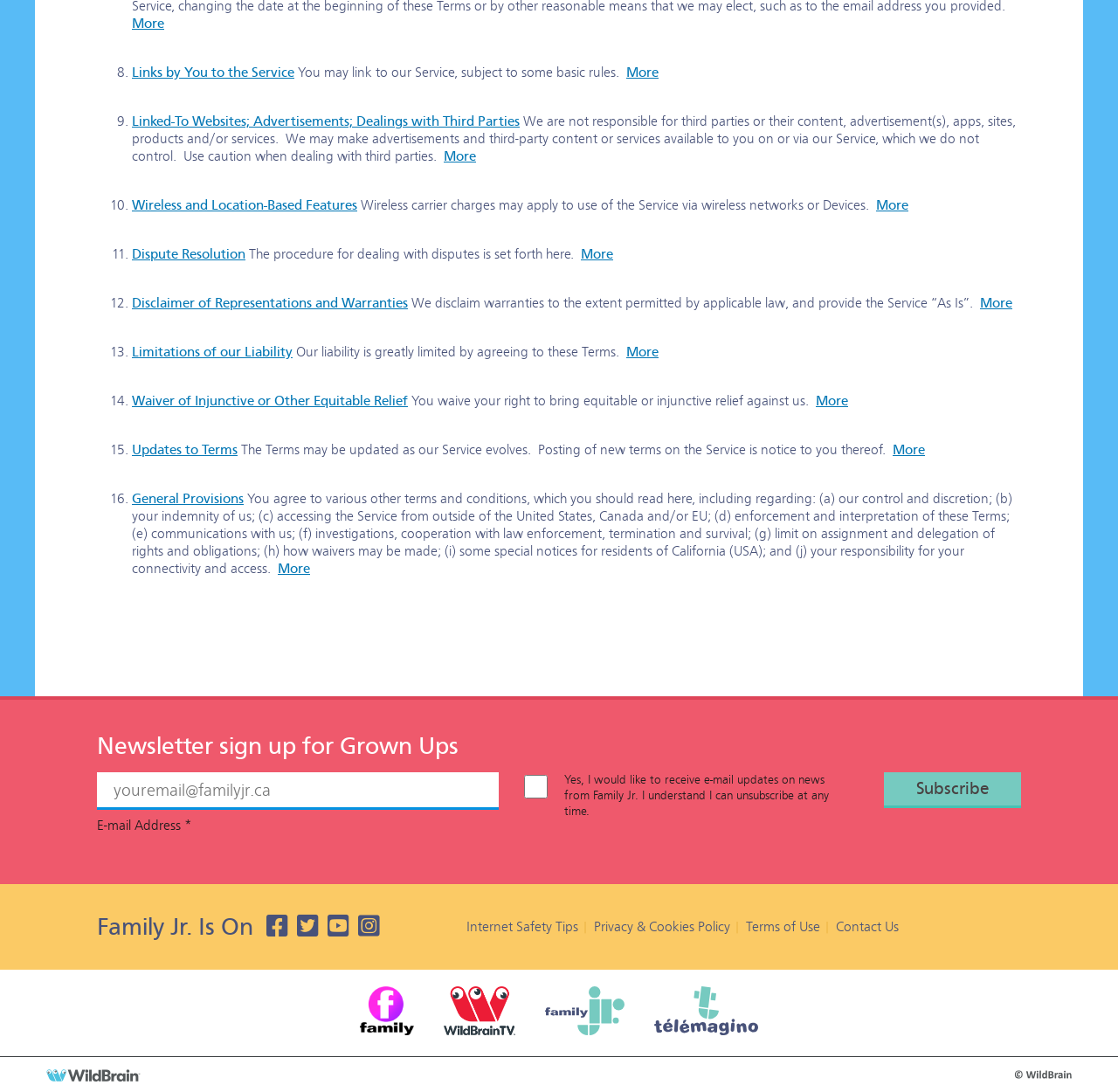Locate the bounding box coordinates of the element that should be clicked to execute the following instruction: "Visit the Internet Safety Tips page".

[0.417, 0.842, 0.52, 0.856]